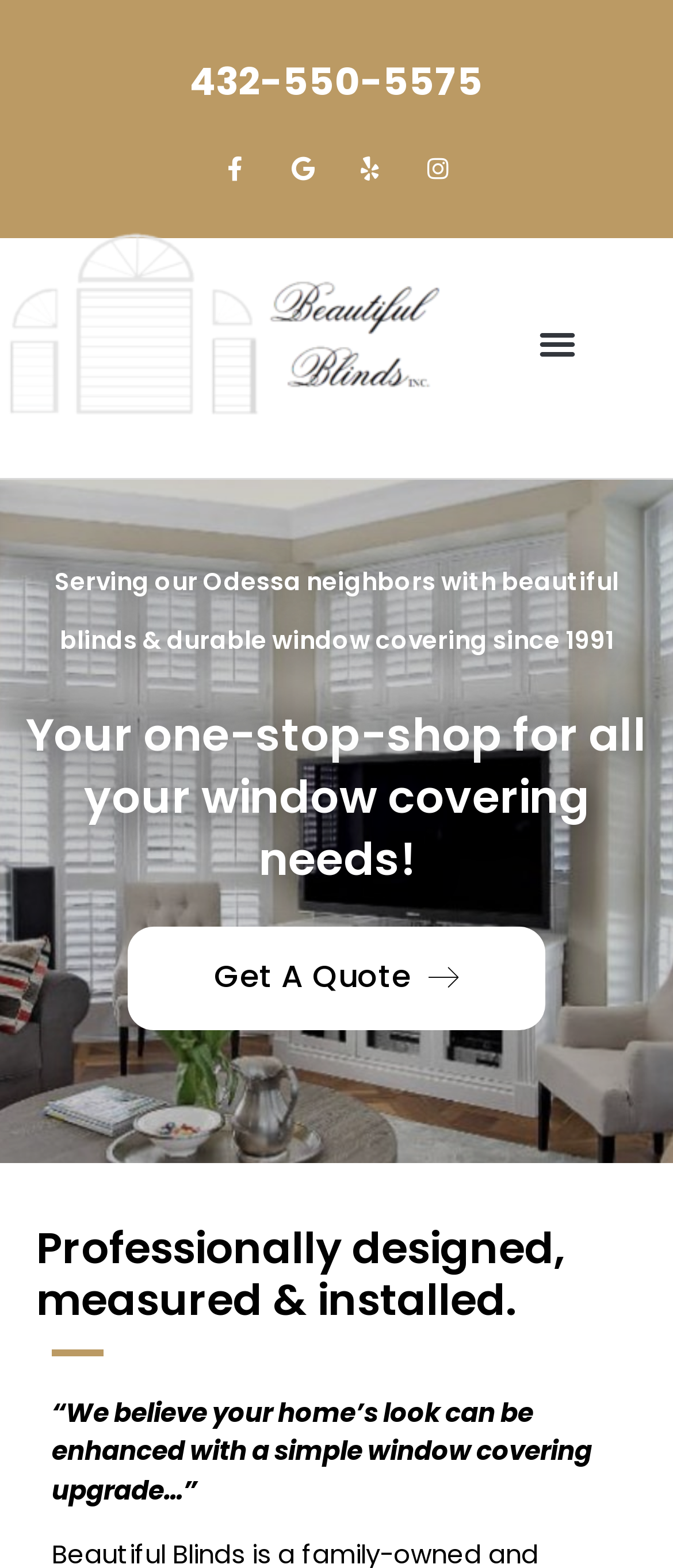What social media platforms can I find Beautiful Blinds on?
Using the details from the image, give an elaborate explanation to answer the question.

I found these social media platforms by looking at the links at the top-right corner of the webpage, which include Facebook, Google, Yelp, and Instagram icons.